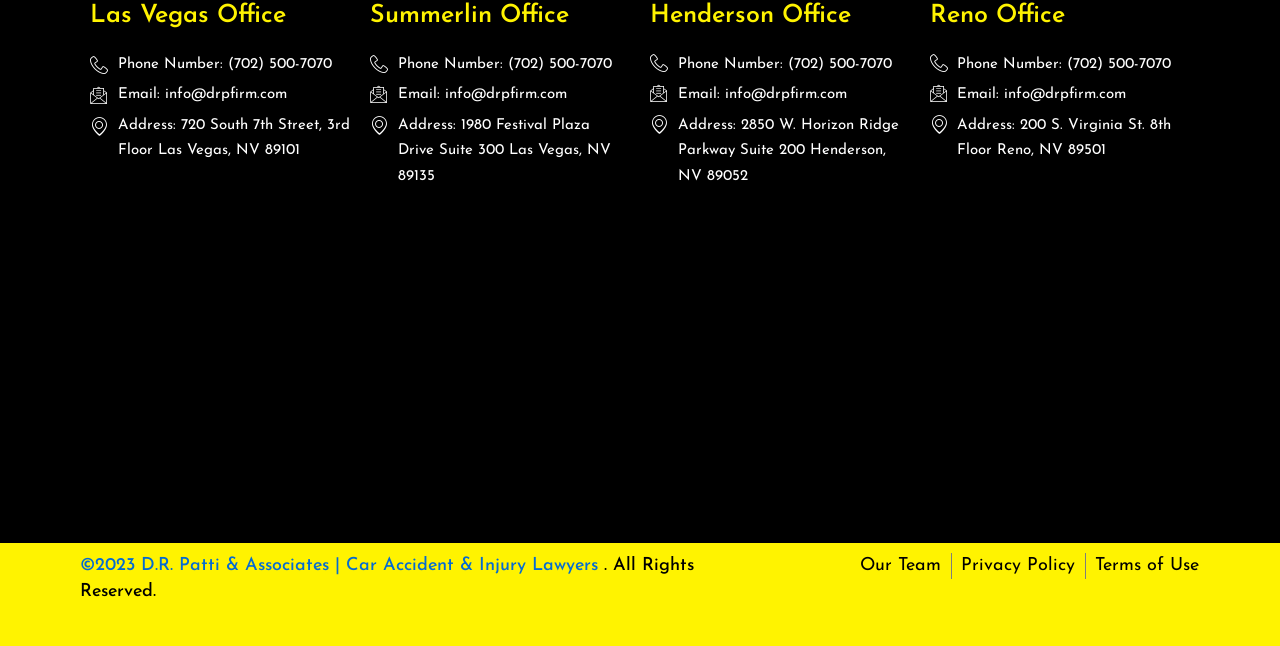How many offices are listed on this webpage?
Carefully examine the image and provide a detailed answer to the question.

I counted the number of office locations listed on the webpage, which are Las Vegas Office, Summerlin Office, Henderson Office, and Reno Office.